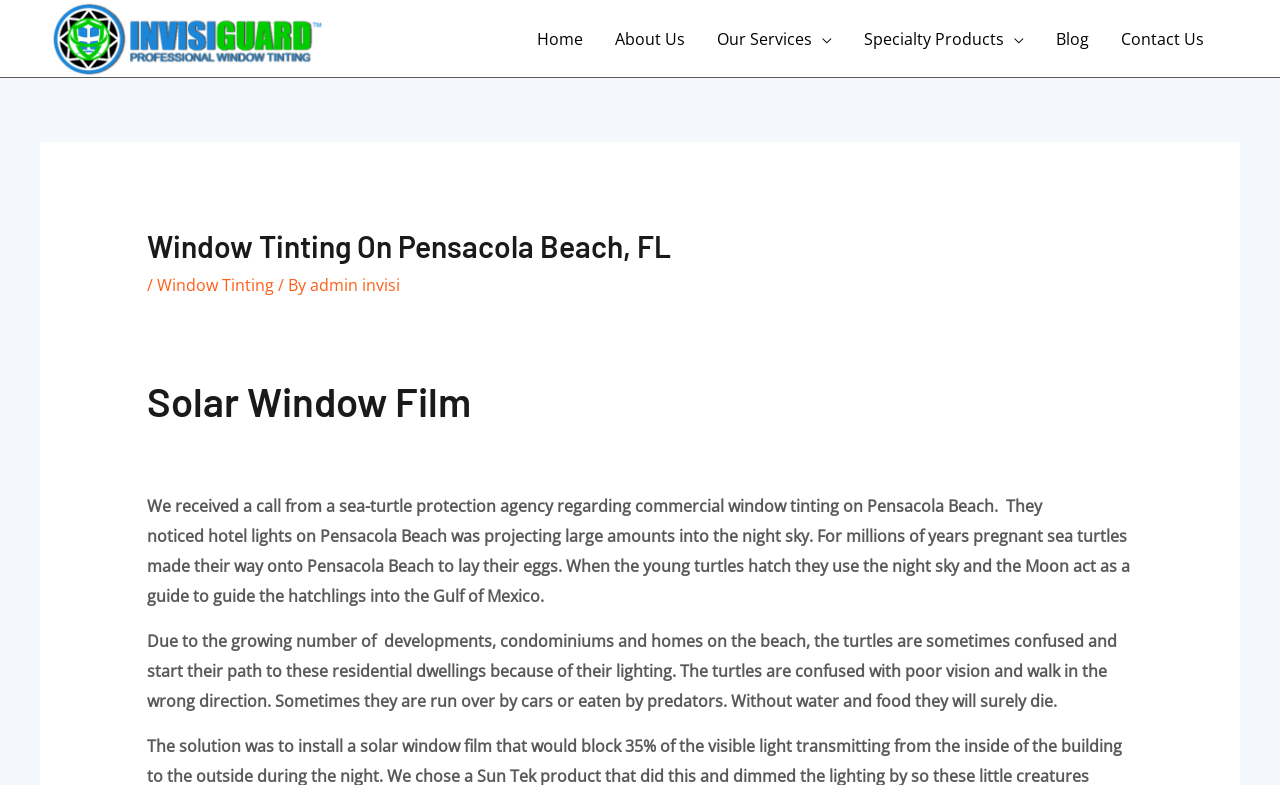Highlight the bounding box coordinates of the region I should click on to meet the following instruction: "read the blog".

[0.812, 0.011, 0.863, 0.088]